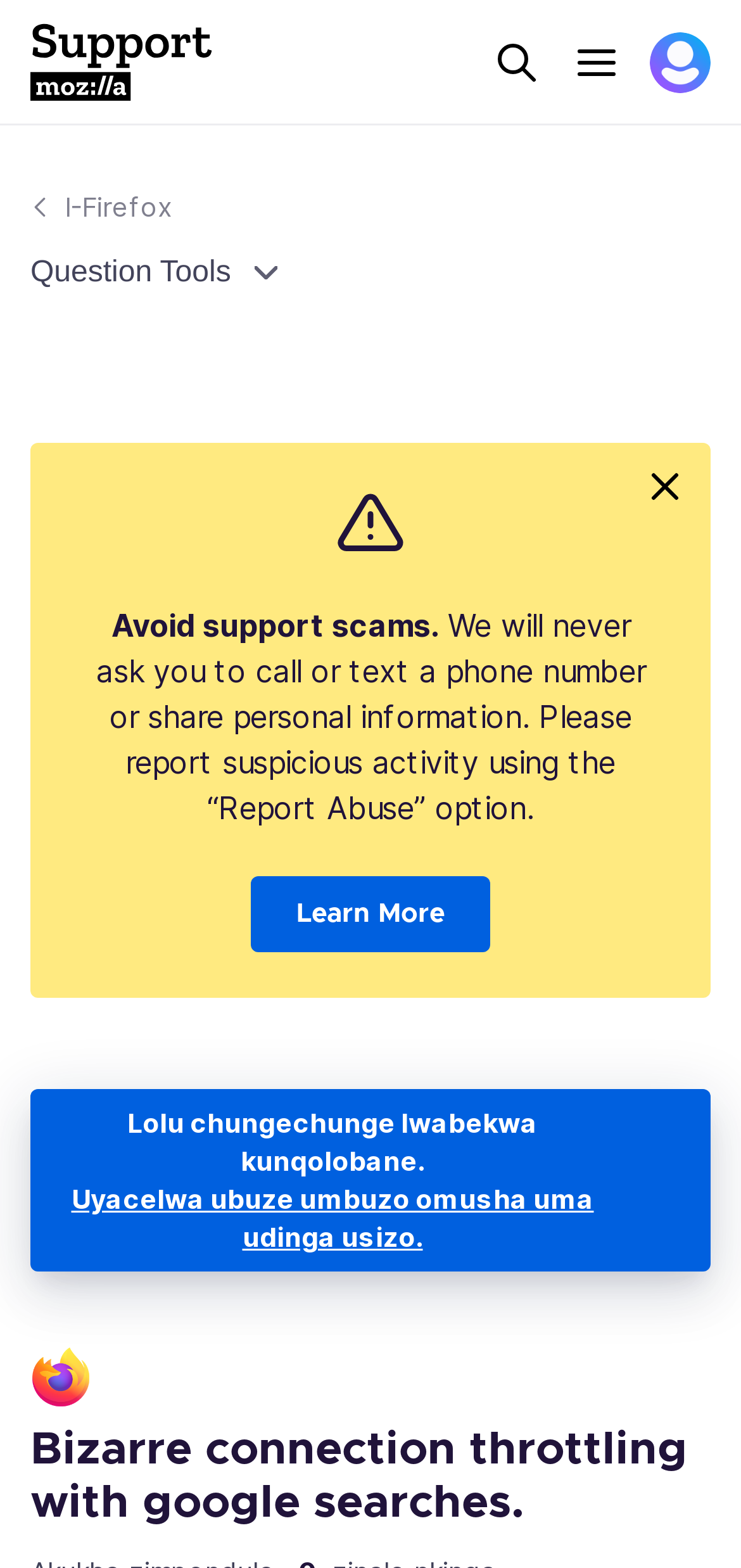What is the function of the 'Question Tools' button?
Using the image, elaborate on the answer with as much detail as possible.

The 'Question Tools' button is a button element with a bounding box of [0.041, 0.164, 0.959, 0.186] and is described as 'expanded: False controls: related-content'. This suggests that the function of the 'Question Tools' button is related to content, possibly providing tools or options for the content on the page.